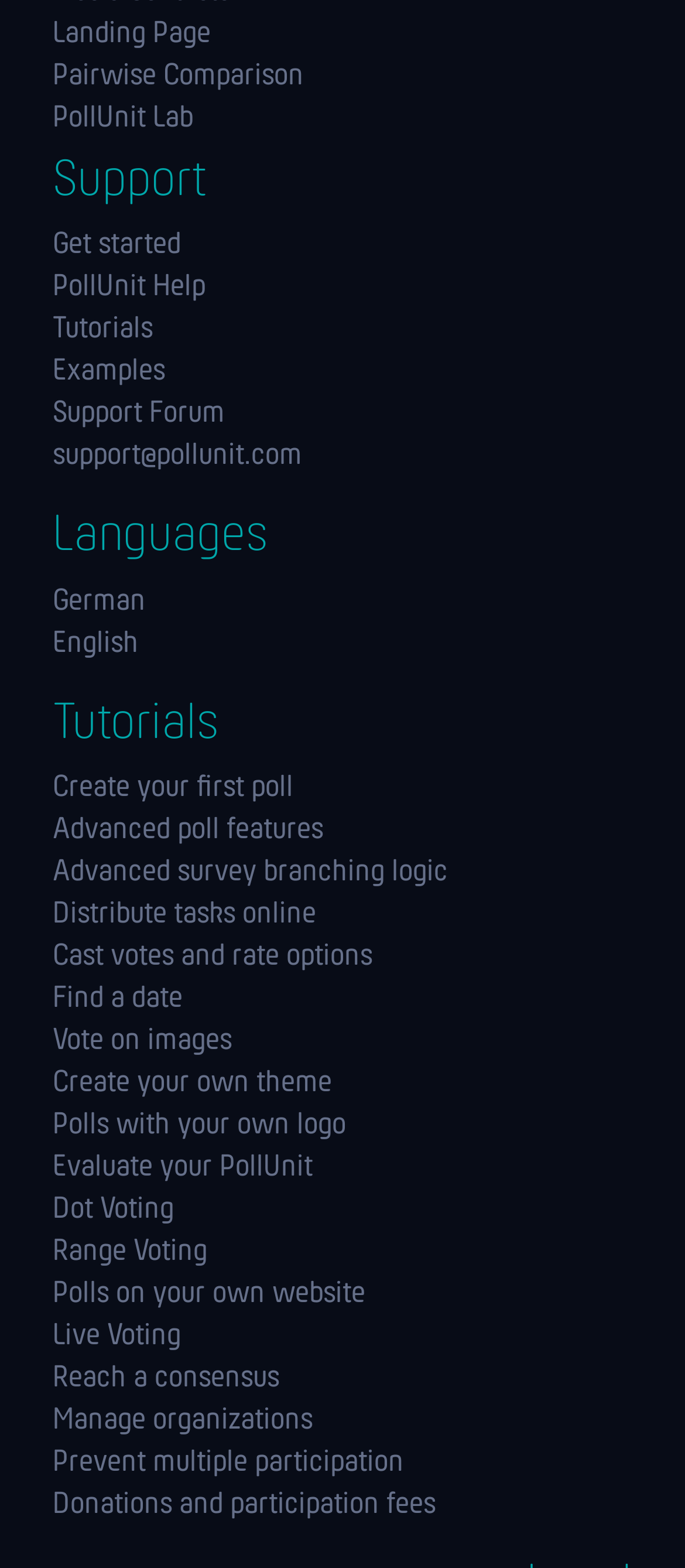How many tutorial links are available?
Utilize the image to construct a detailed and well-explained answer.

I counted the number of links under the 'Tutorials' heading, which are 'Create your first poll', 'Advanced poll features', and so on, totaling 15 links.